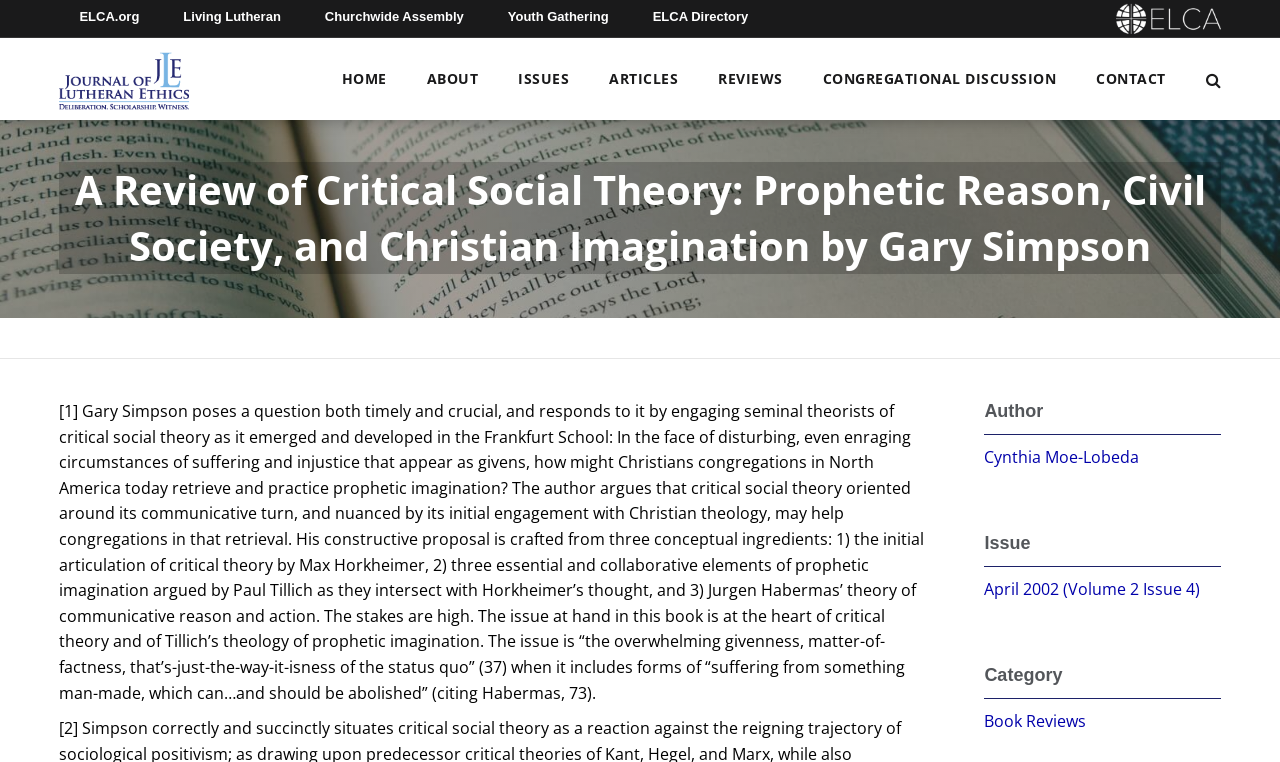Please provide the bounding box coordinates for the element that needs to be clicked to perform the following instruction: "Click the HOME link". The coordinates should be given as four float numbers between 0 and 1, i.e., [left, top, right, bottom].

[0.267, 0.083, 0.302, 0.125]